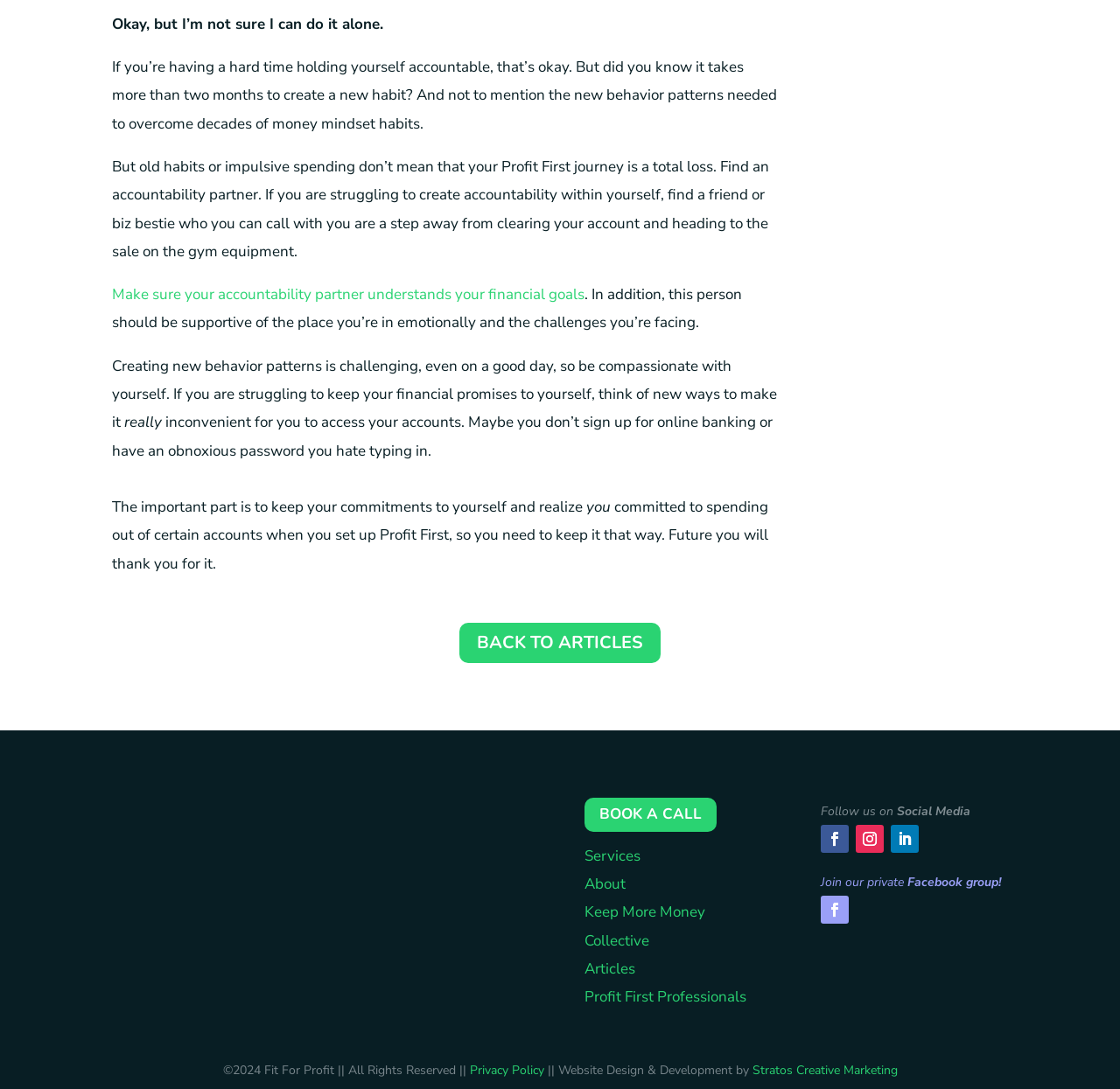Provide your answer in a single word or phrase: 
What social media platforms can users follow this company on?

Facebook, Instagram, LinkedIn